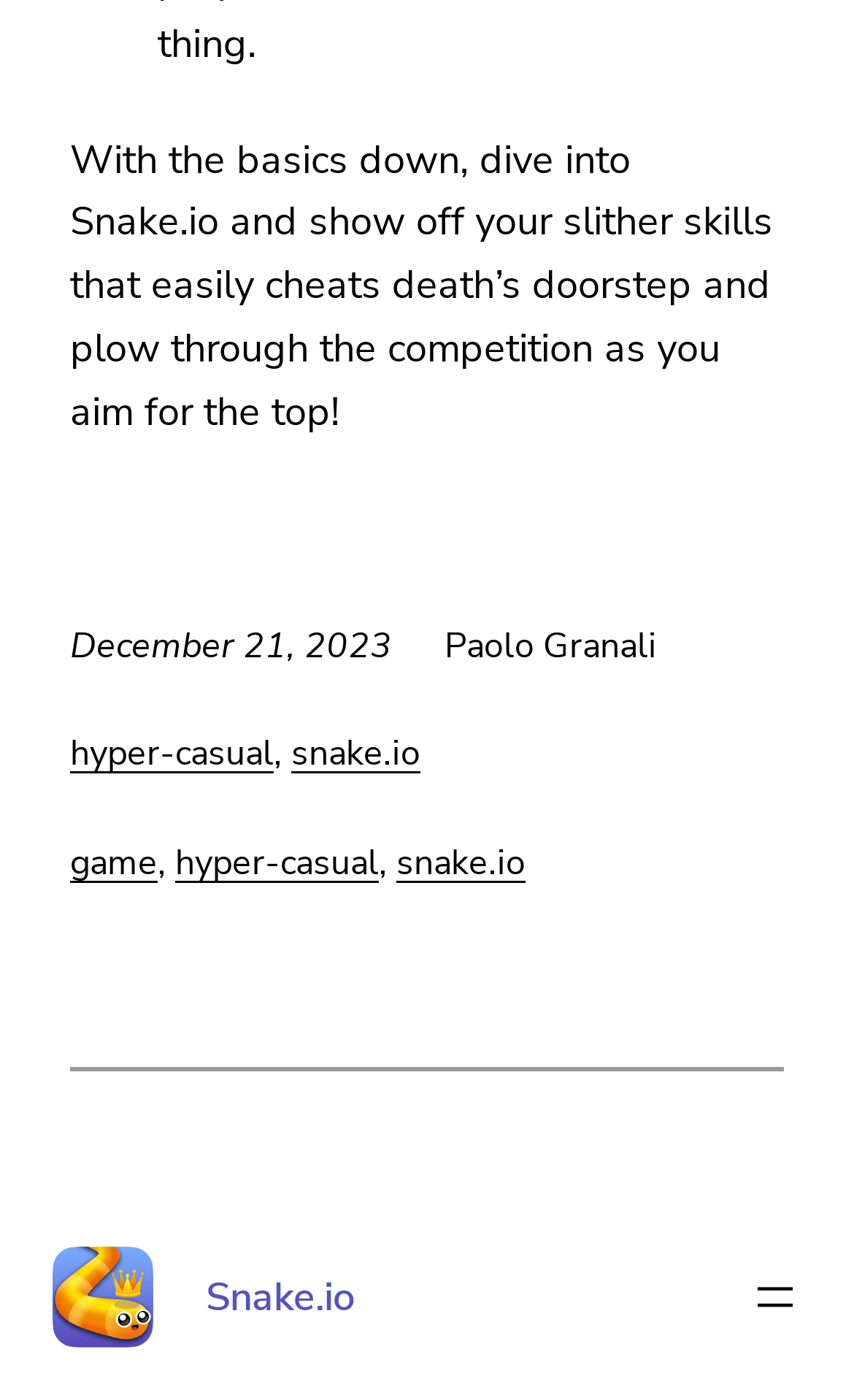Using the details in the image, give a detailed response to the question below:
Who is the author of the article?

The author of the article is 'Paolo Granali' which can be found in the text 'Paolo Granali' located below the game description.